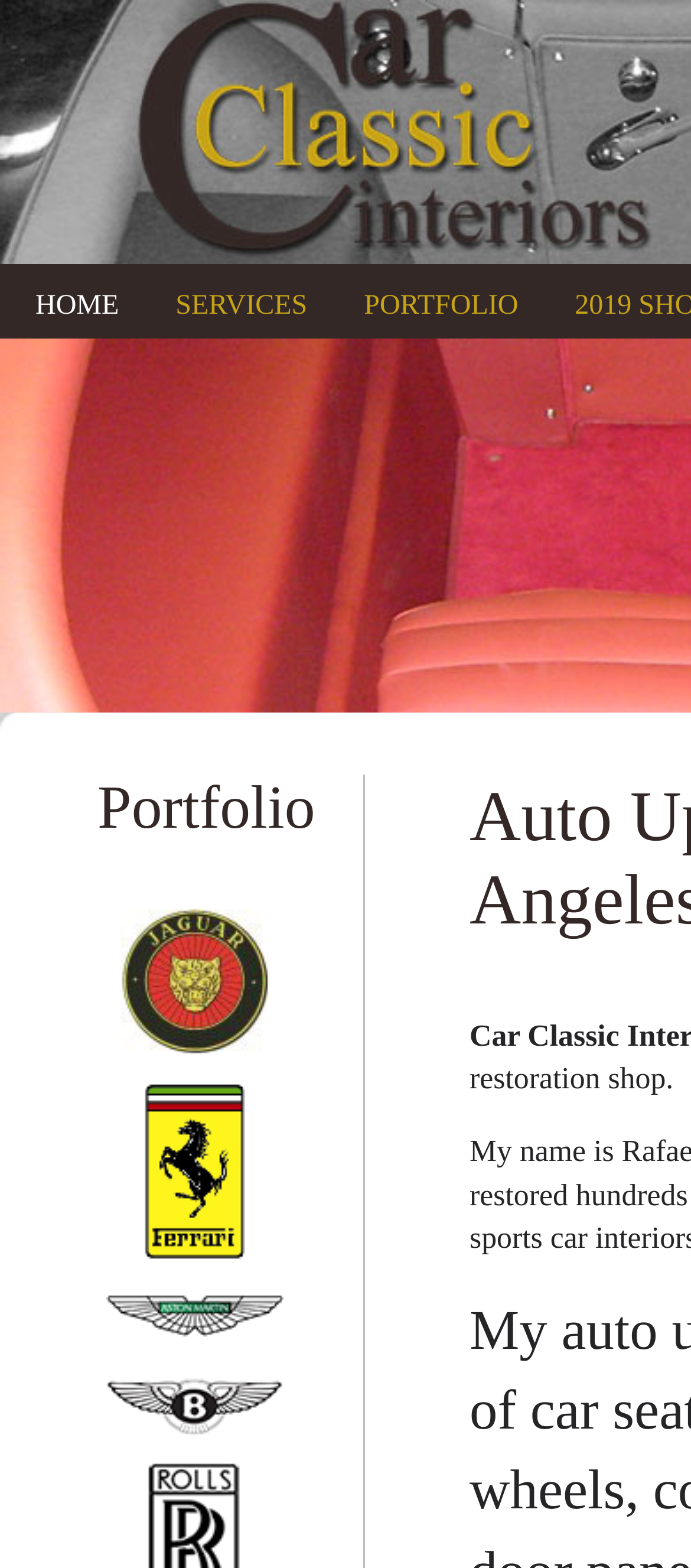What is the first menu item?
Provide a detailed answer to the question, using the image to inform your response.

By looking at the navigation menu, I can see that the first menu item is 'HOME', which is a link element located at the top of the page with a bounding box coordinate of [0.0, 0.174, 0.2, 0.209].